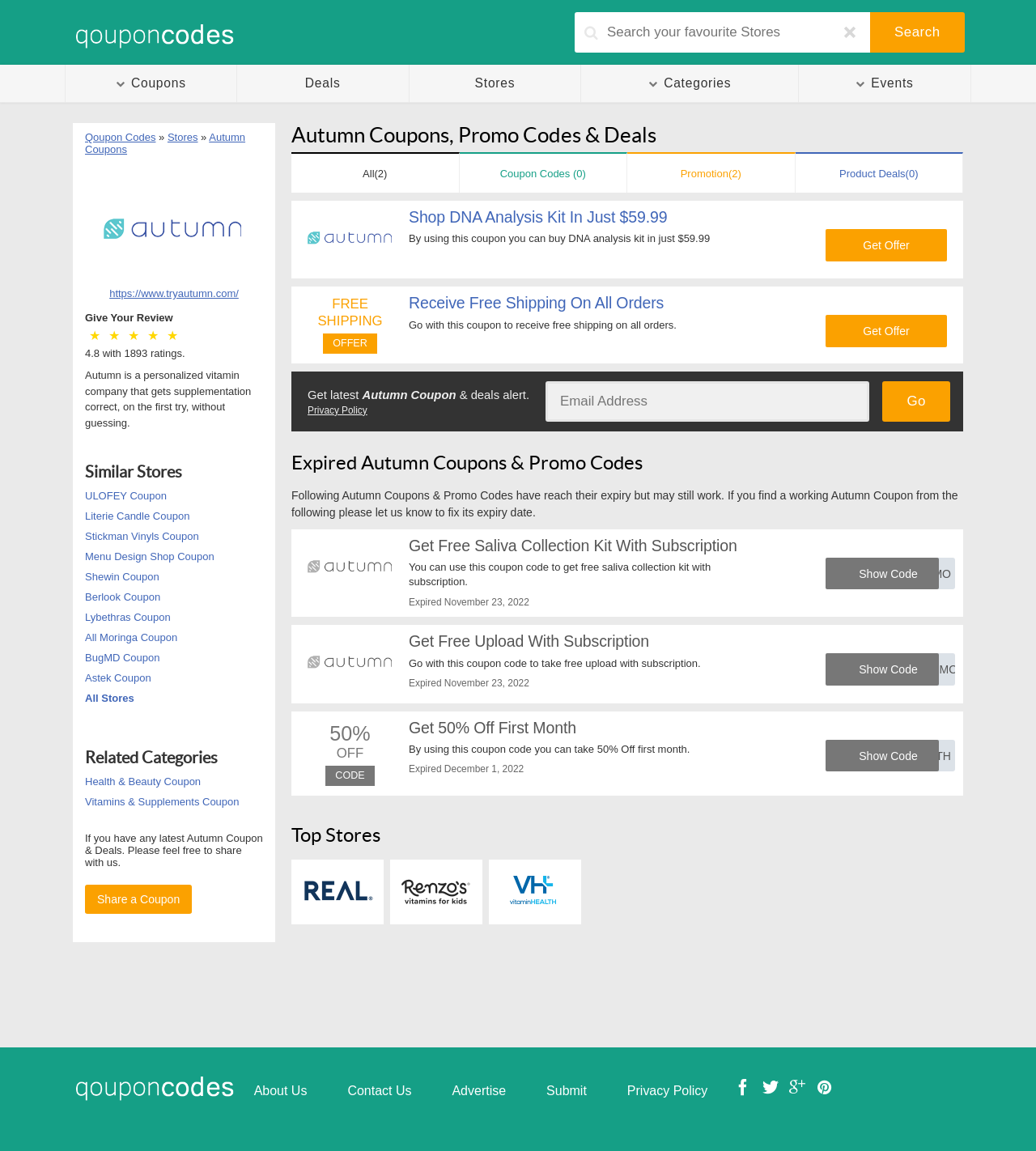Can you find and provide the main heading text of this webpage?

Autumn Coupons, Promo Codes & Deals